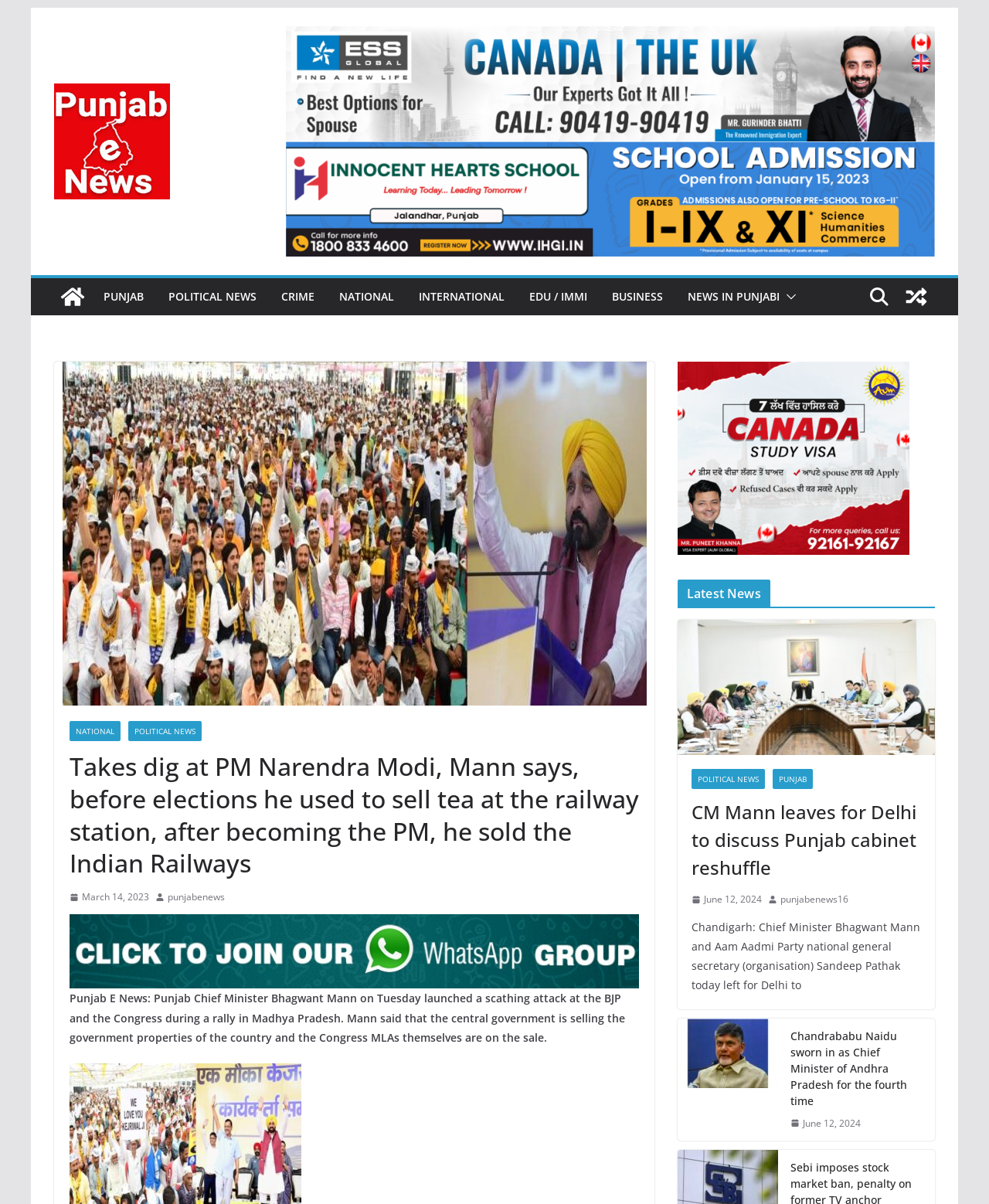What is the category of the news article with the title 'CM Mann leaves for Delhi to discuss Punjab cabinet reshuffle'?
Based on the visual, give a brief answer using one word or a short phrase.

POLITICAL NEWS